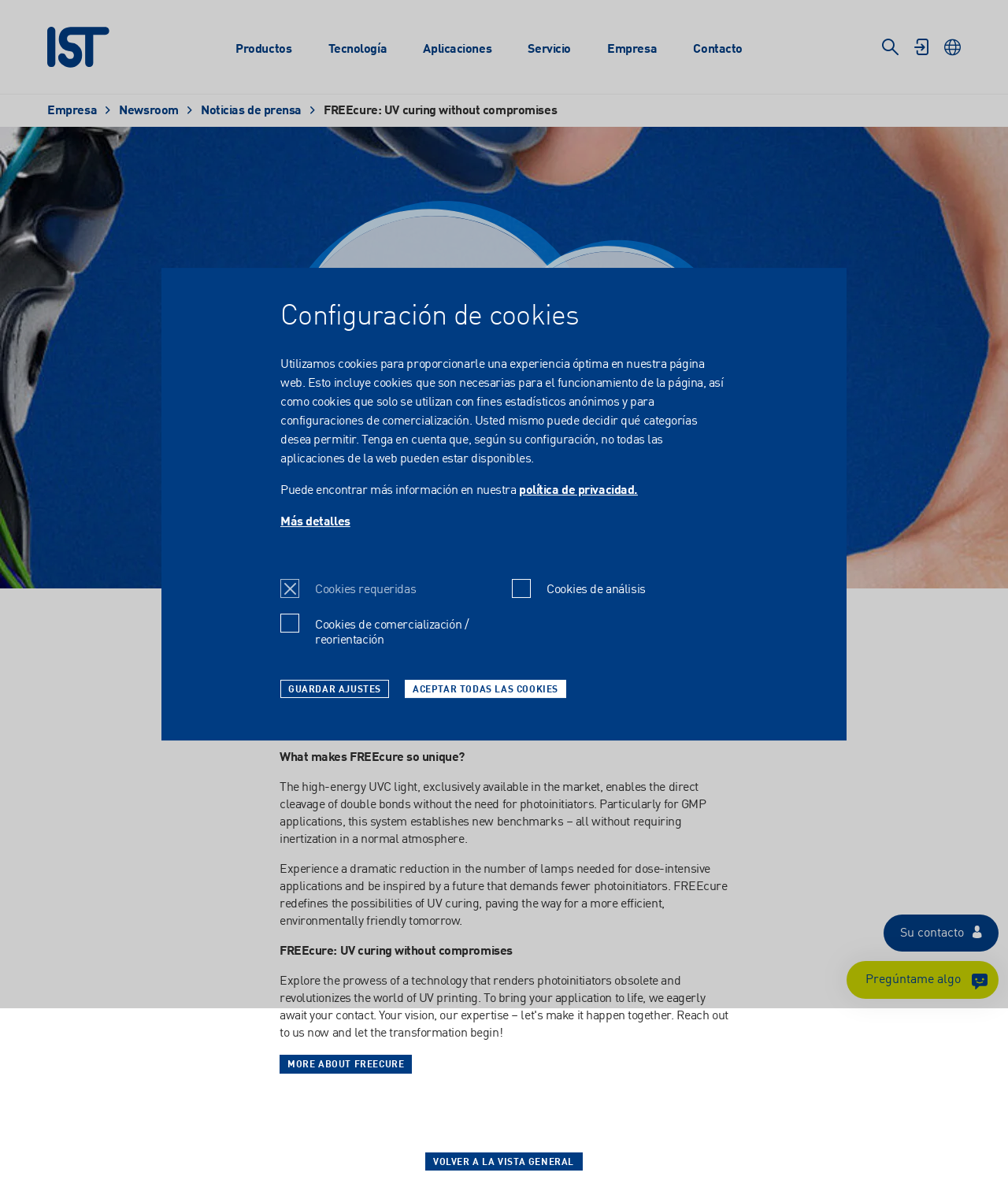Find the bounding box coordinates of the element to click in order to complete this instruction: "Click the 'IST METZ GmbH & Co.KG' link". The bounding box coordinates must be four float numbers between 0 and 1, denoted as [left, top, right, bottom].

[0.047, 0.022, 0.109, 0.057]